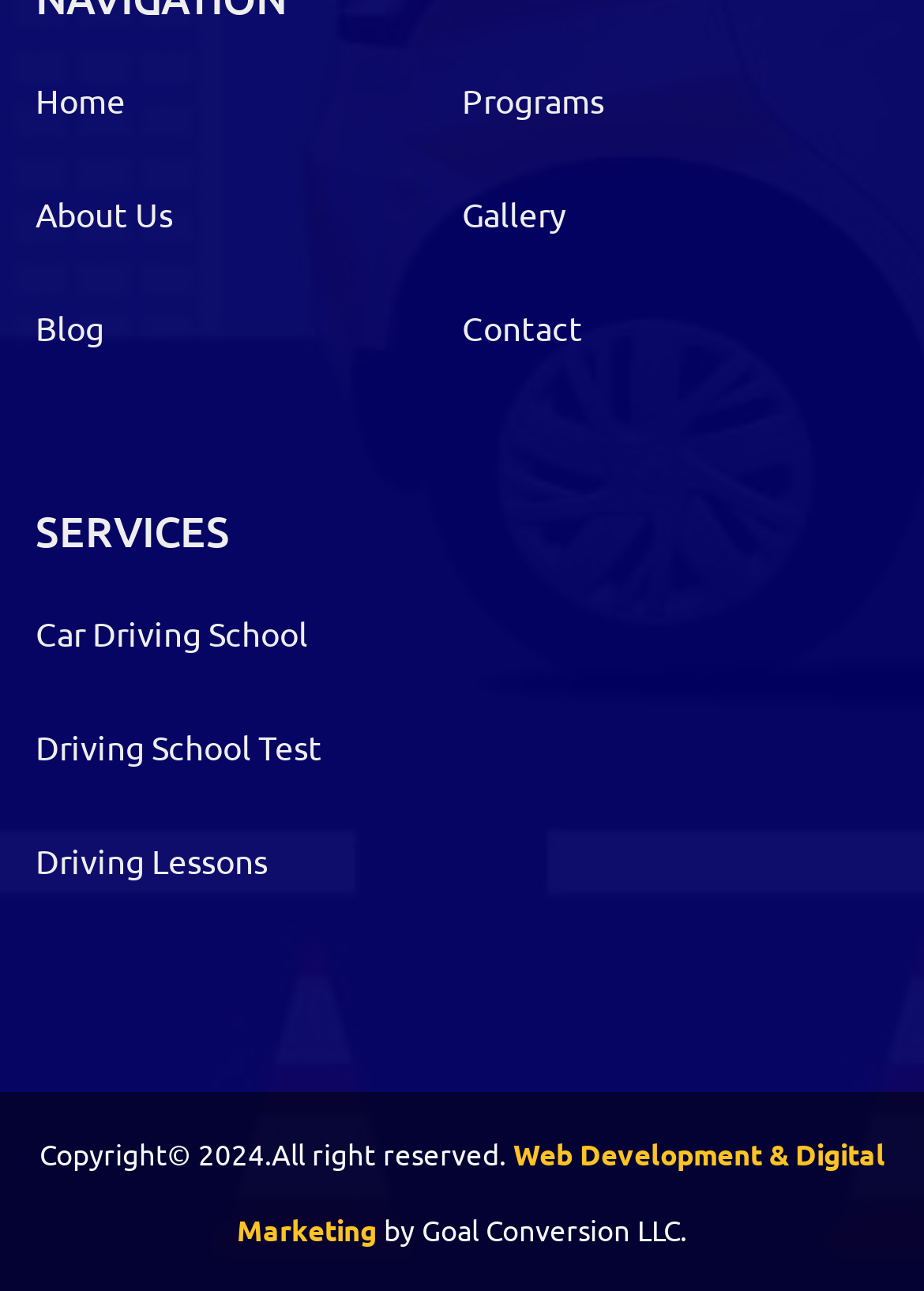How many links are there in the footer section?
Respond to the question with a single word or phrase according to the image.

2